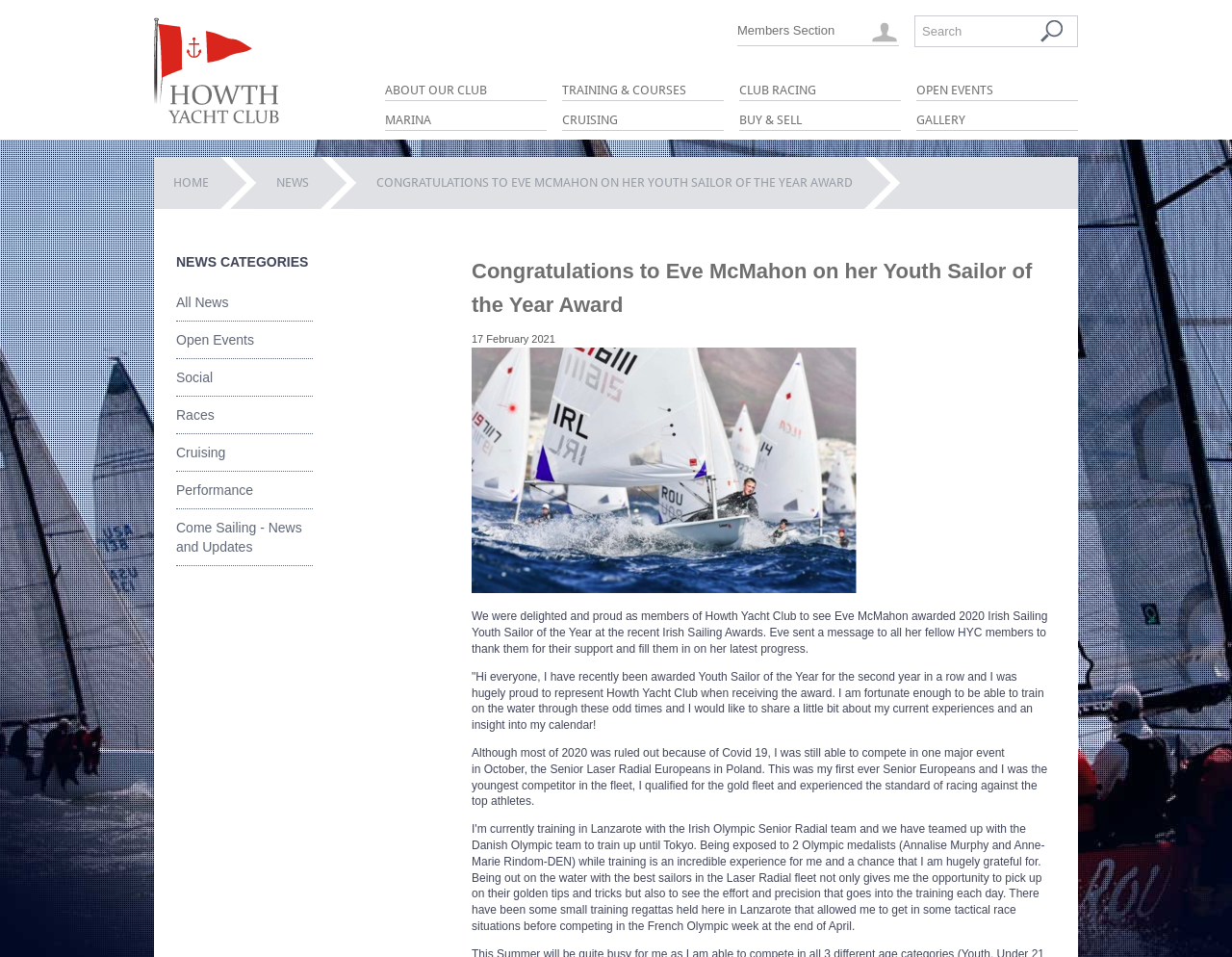What is the type of event Eve McMahon competed in?
Please answer the question with as much detail and depth as you can.

I found the answer by reading the static text 'Although most of 2020 was ruled out because of Covid 19, I was still able to compete in one major event in October, the Senior Laser Radial Europeans in Poland.'